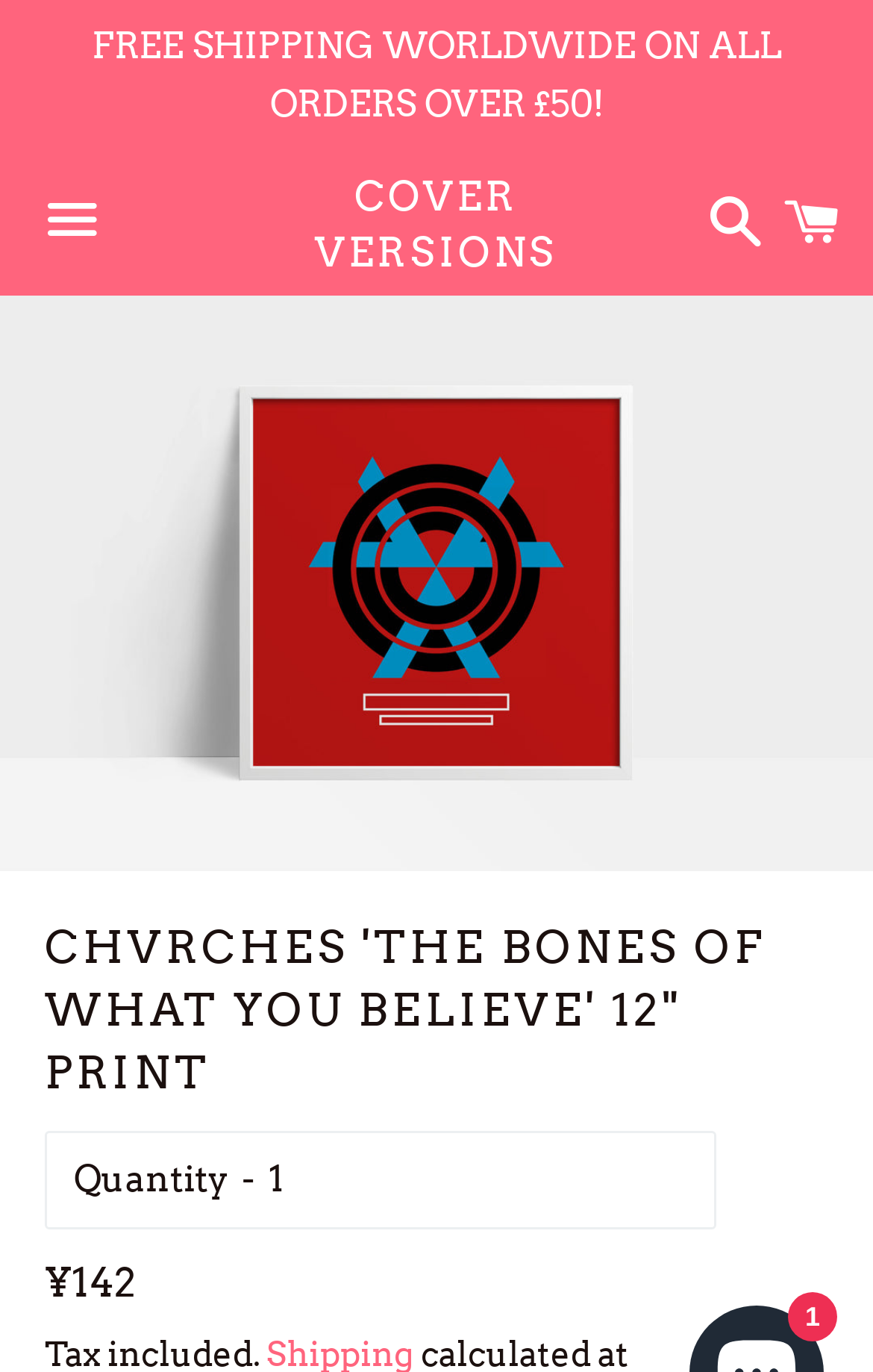Extract the bounding box coordinates of the UI element described by: "Cover Versions". The coordinates should include four float numbers ranging from 0 to 1, e.g., [left, top, right, bottom].

[0.342, 0.122, 0.658, 0.204]